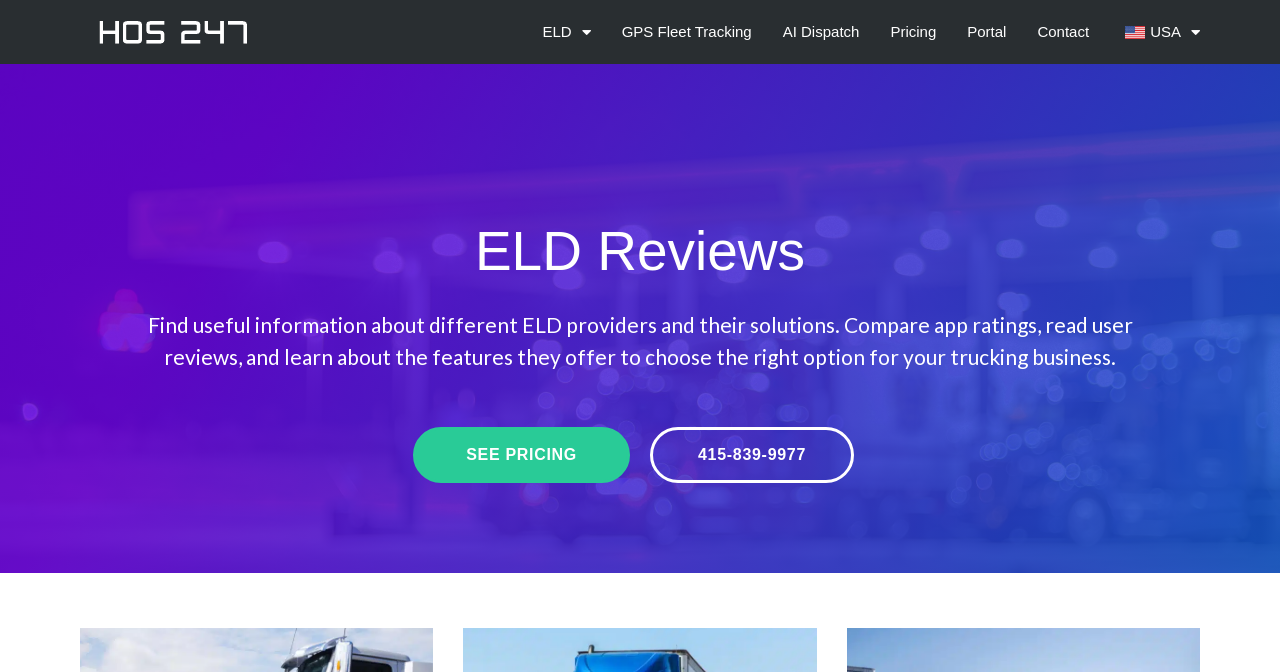Provide a short answer to the following question with just one word or phrase: How many links are in the top navigation menu?

7